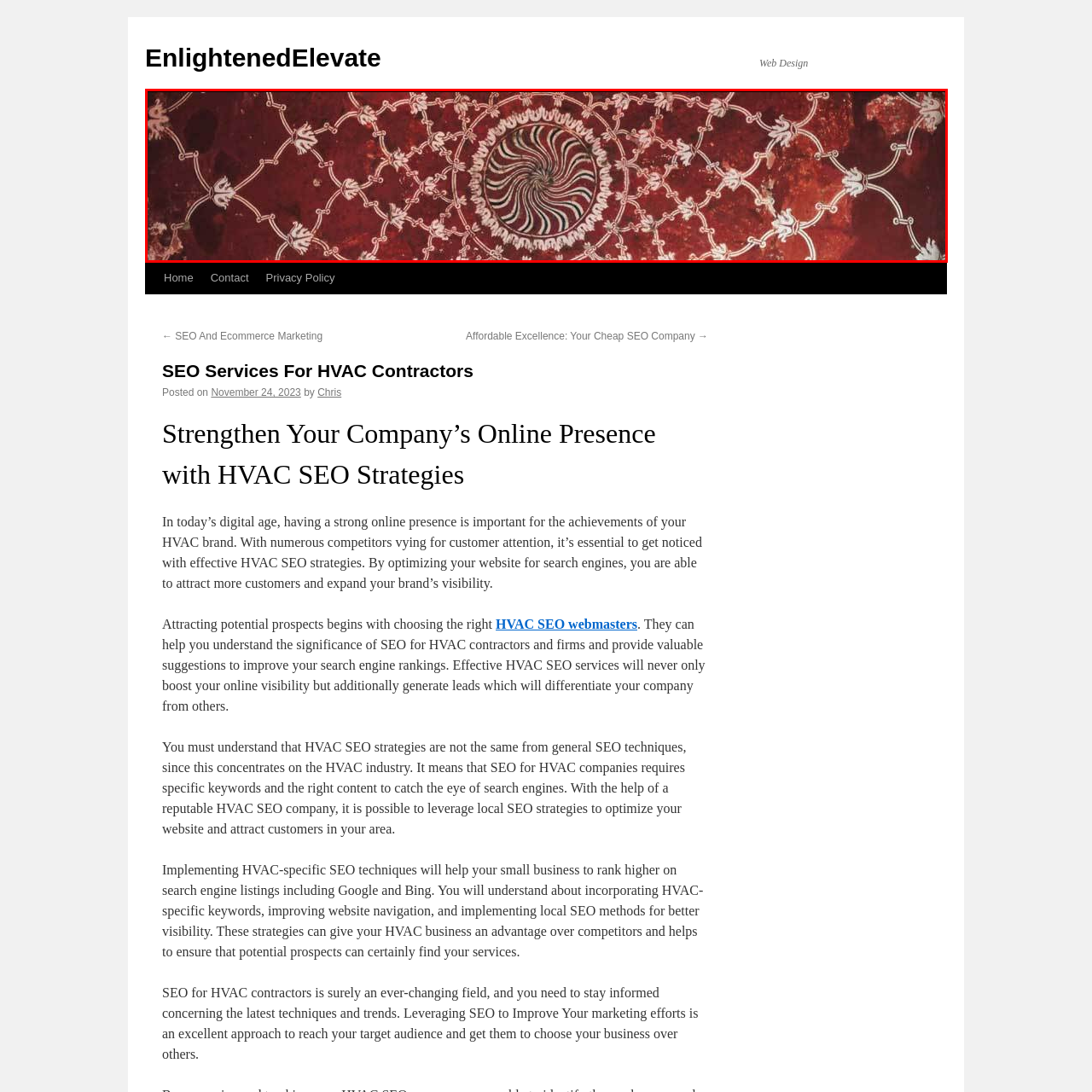Please look at the highlighted area within the red border and provide the answer to this question using just one word or phrase: 
What shape is at the center of the artwork?

Circular